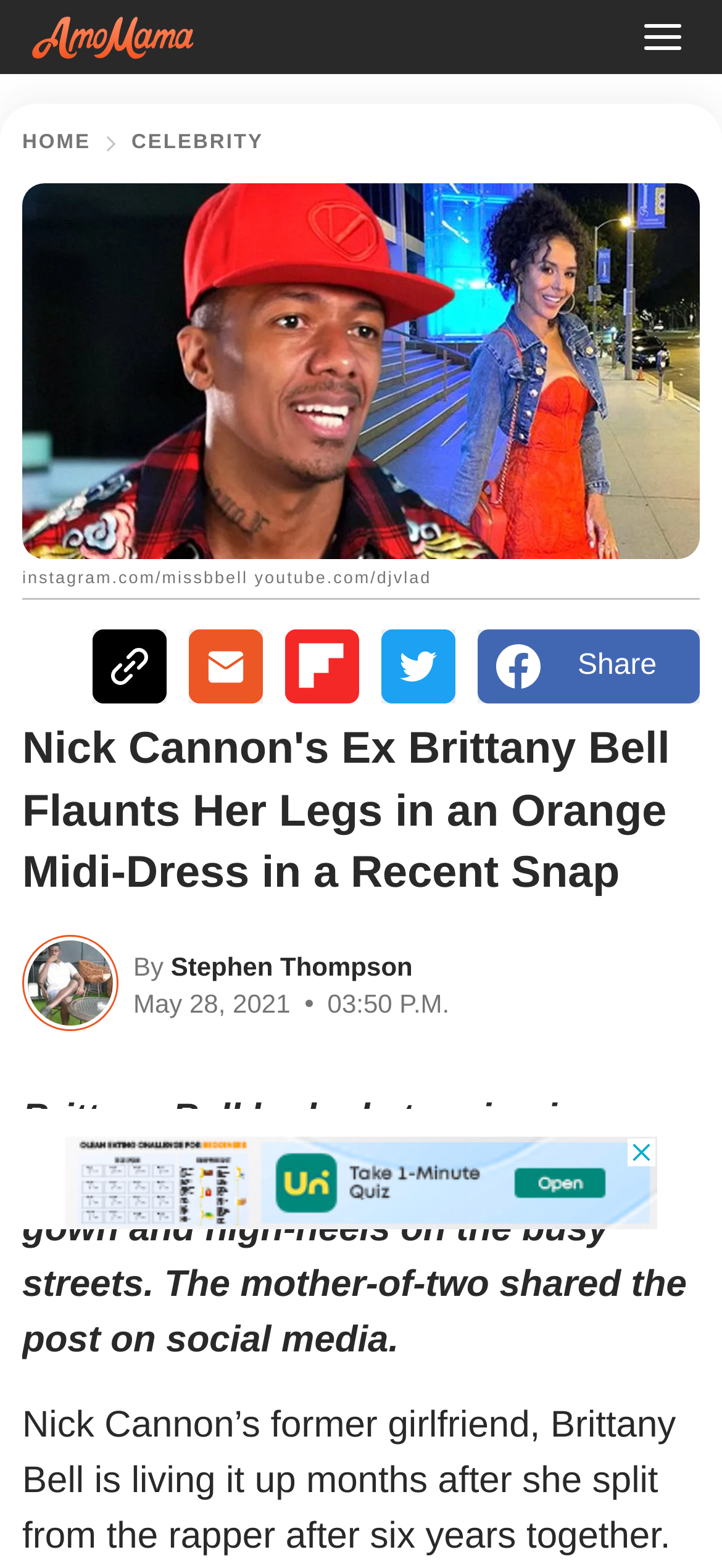Could you find the bounding box coordinates of the clickable area to complete this instruction: "Go to Home page"?

[0.031, 0.085, 0.126, 0.098]